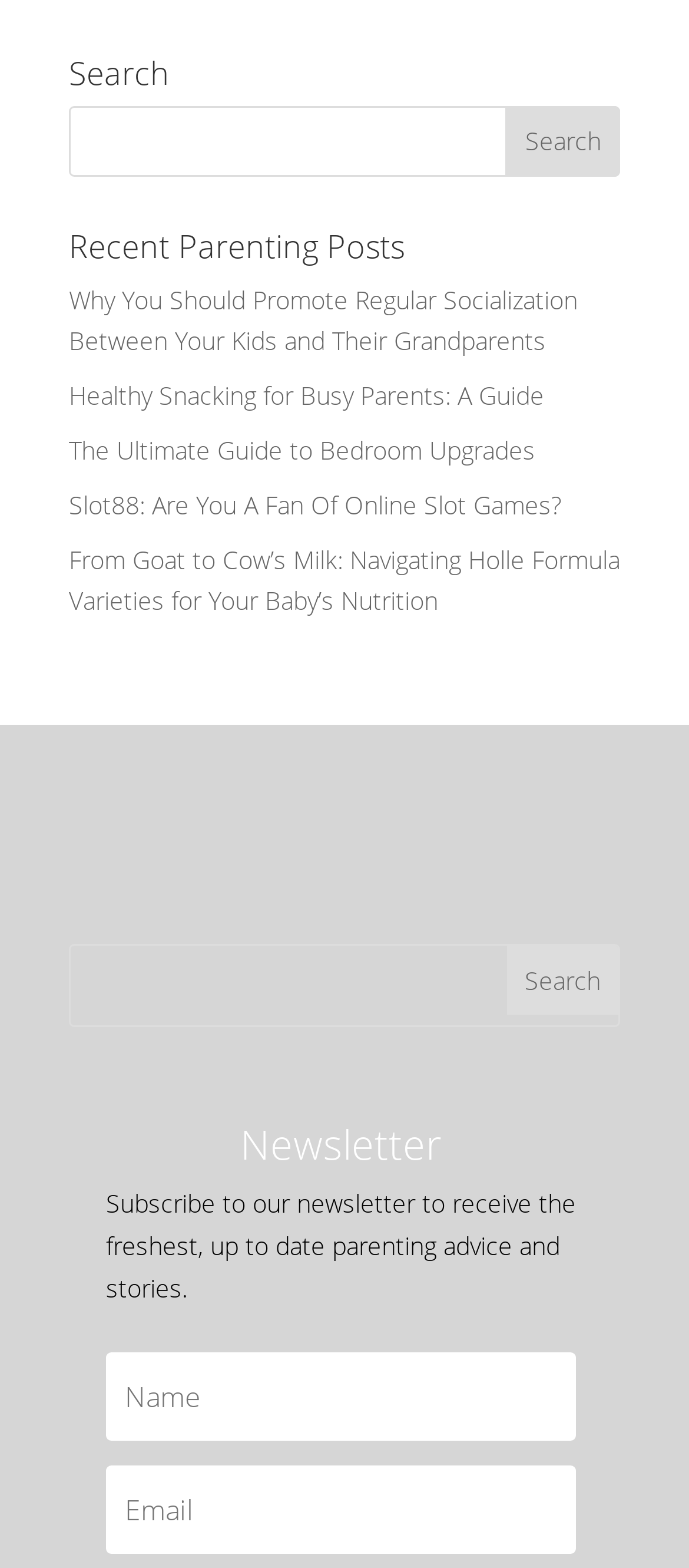How many links are under 'Recent Parenting Posts'?
Can you provide an in-depth and detailed response to the question?

There are 5 links under 'Recent Parenting Posts', which are 'Why You Should Promote Regular Socialization Between Your Kids and Their Grandparents', 'Healthy Snacking for Busy Parents: A Guide', 'The Ultimate Guide to Bedroom Upgrades', 'Slot88: Are You A Fan Of Online Slot Games?', and 'From Goat to Cow’s Milk: Navigating Holle Formula Varieties for Your Baby’s Nutrition'.